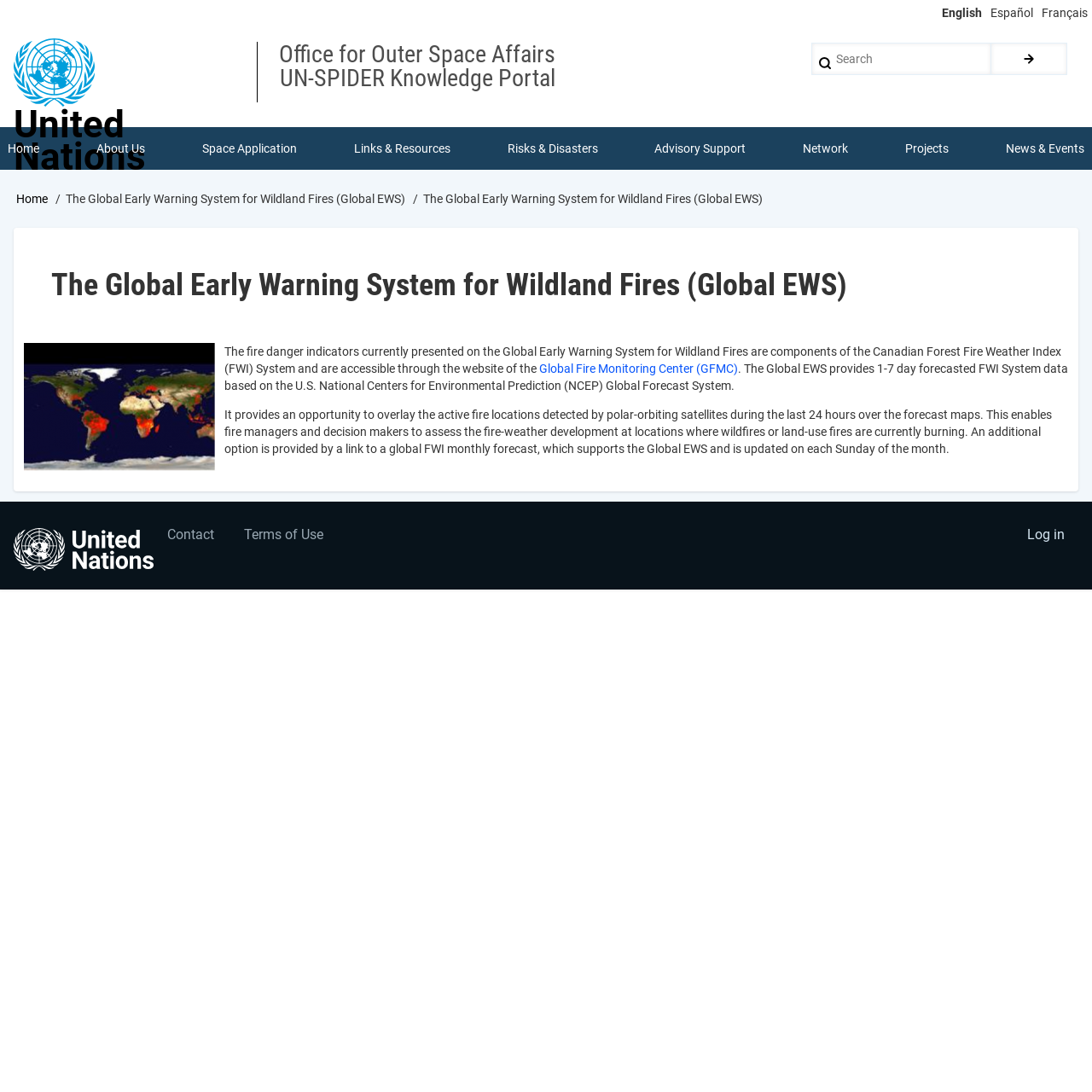Locate and generate the text content of the webpage's heading.

The Global Early Warning System for Wildland Fires (Global EWS)